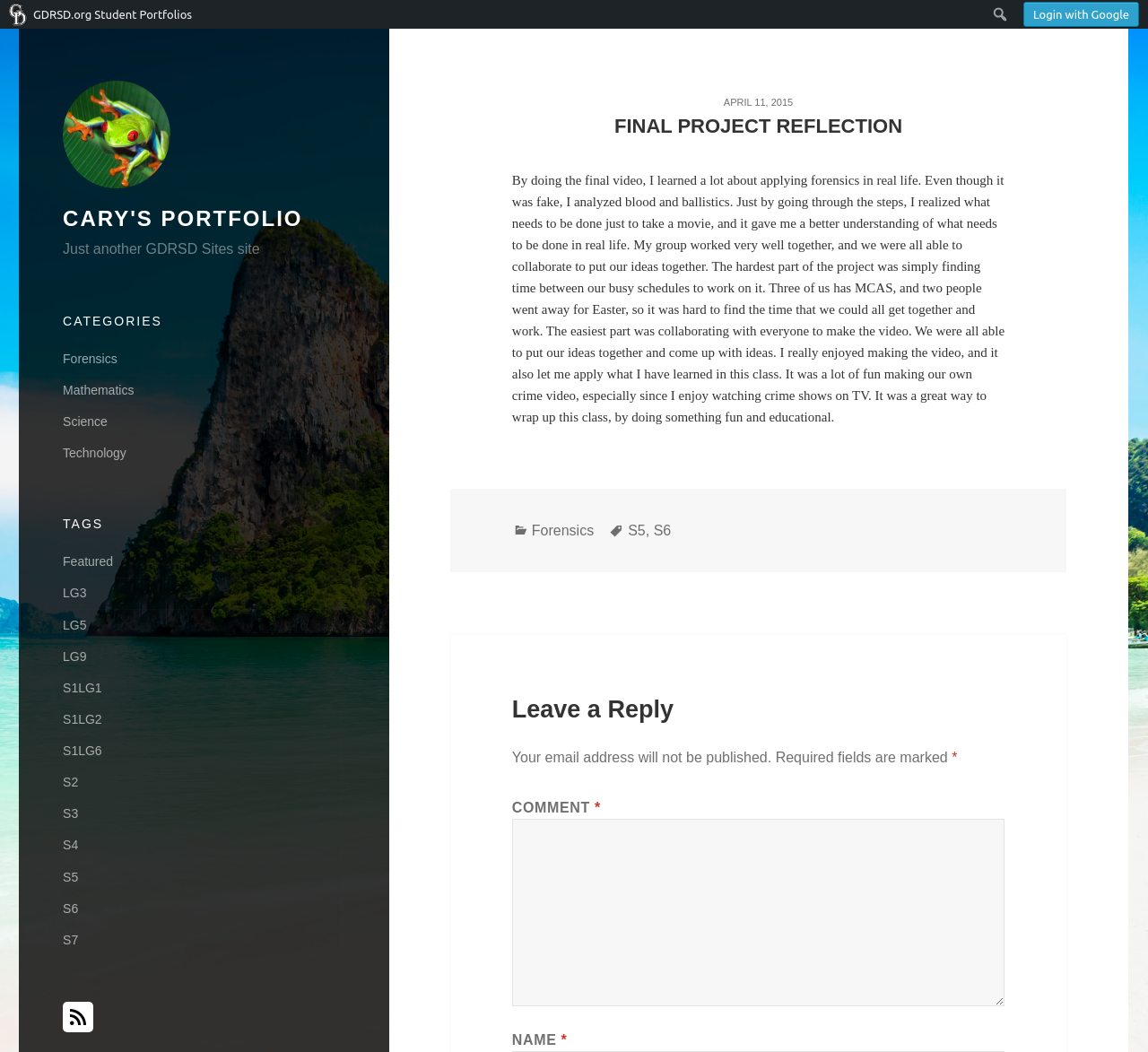Deliver a detailed narrative of the webpage's visual and textual elements.

This webpage is a personal portfolio page, specifically a final project reflection by Cary. At the top left, there is a small image of the author, followed by a link to "CARY'S PORTFOLIO" and a brief description "Just another GDRSD Sites site". 

Below this, there are two sections: "CATEGORIES" and "TAGS". The "CATEGORIES" section lists four links: "Forensics", "Mathematics", "Science", and "Technology". The "TAGS" section lists 12 links, each with a label and a number of items in parentheses.

The main content of the page is an article with a heading "FINAL PROJECT REFLECTION". The article discusses the author's experience with a final video project, where they applied forensic skills in a real-life scenario. The text describes the challenges and benefits of working on the project, including collaboration with team members and applying skills learned in class.

At the bottom of the page, there is a footer section with links to "Categories" and "Tags", as well as a "Leave a Reply" section with a comment box and fields for name and email address. There are also links to "GDRSD.org Student Portfolios" and "Login with Google" at the top right of the page, and a search box at the top right corner.